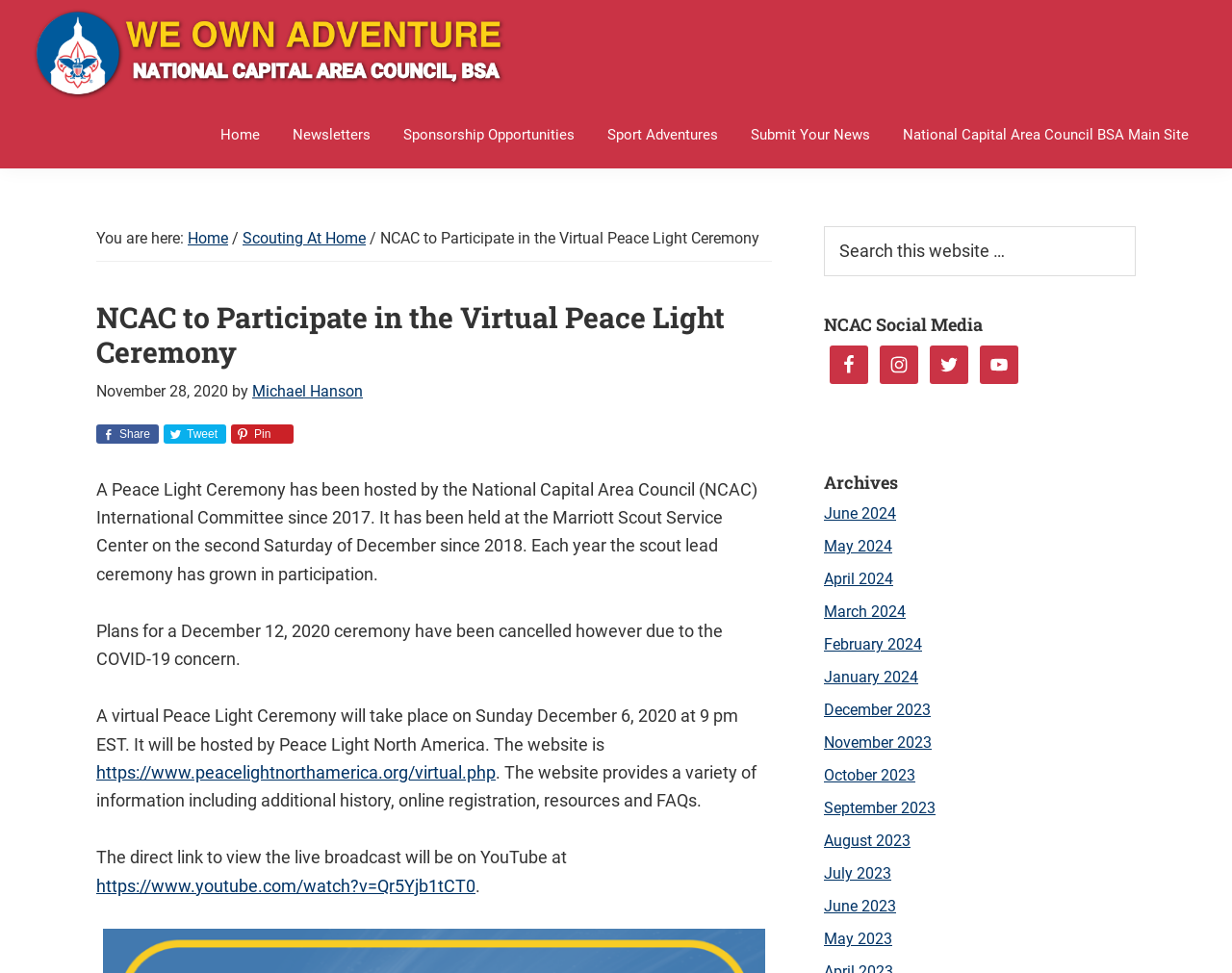Indicate the bounding box coordinates of the element that needs to be clicked to satisfy the following instruction: "Share on Facebook". The coordinates should be four float numbers between 0 and 1, i.e., [left, top, right, bottom].

[0.078, 0.436, 0.129, 0.456]